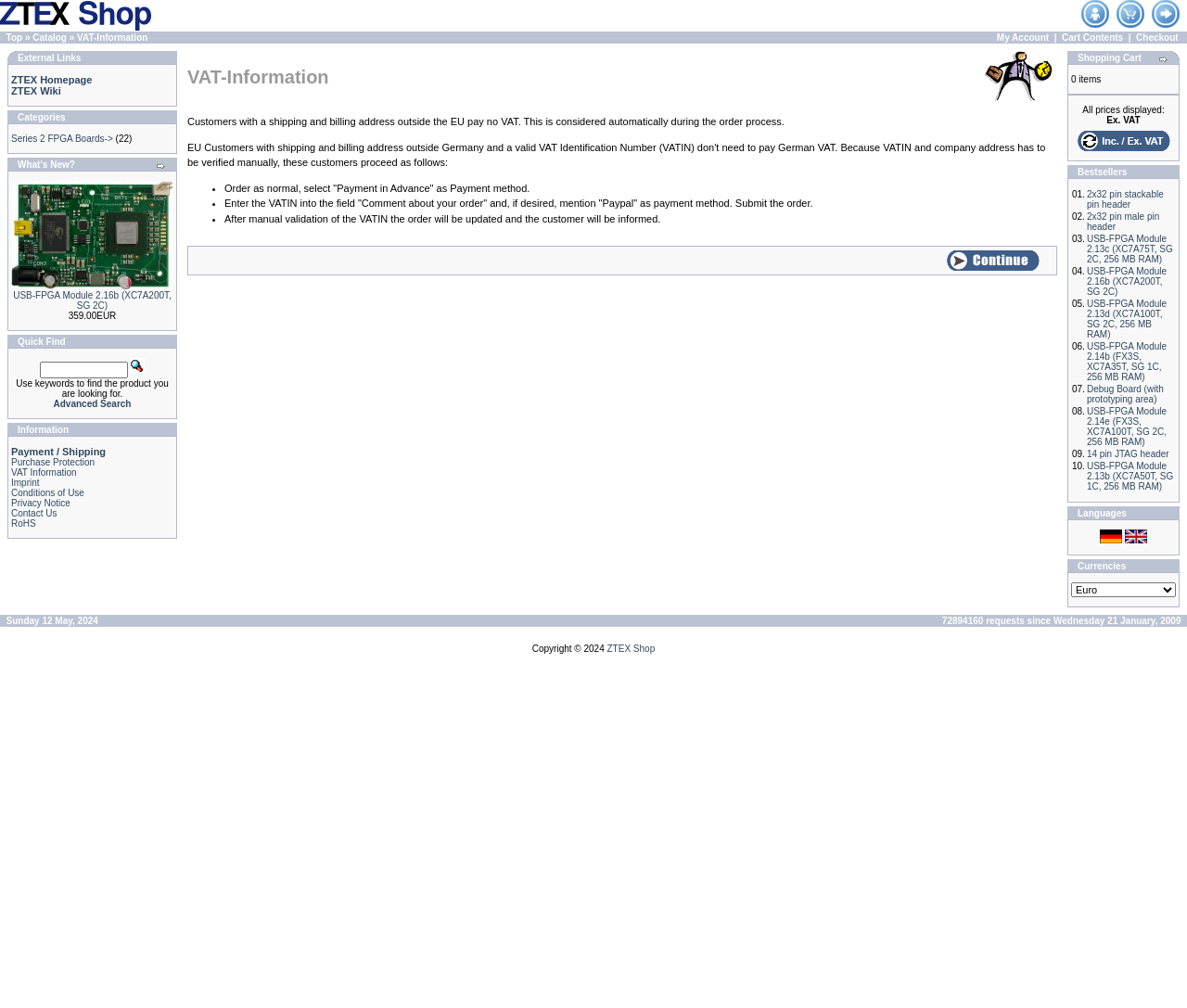Provide a thorough summary of the webpage.

The webpage is titled "ZTEX Shop" and has a layout divided into several sections. At the top, there is a header section with a logo and navigation links, including "My Account", "Cart Contents", and "Checkout". Below the header, there is a secondary navigation section with links to "Top", "Catalog", and "VAT-Information".

The main content area is divided into two columns. The left column contains a list of external links, including "ZTEX Homepage" and "ZTEX Wiki", as well as categories such as "Series 2 FPGA Boards" with 22 items. The right column displays a featured product, "USB-FPGA Module 2.16b (XC7A200T, SG 2C)", with a price of 359.00 EUR and a "more" link.

There are several images on the page, including the logo, navigation icons, and product images. The overall layout is organized and easy to navigate, with clear headings and concise text.